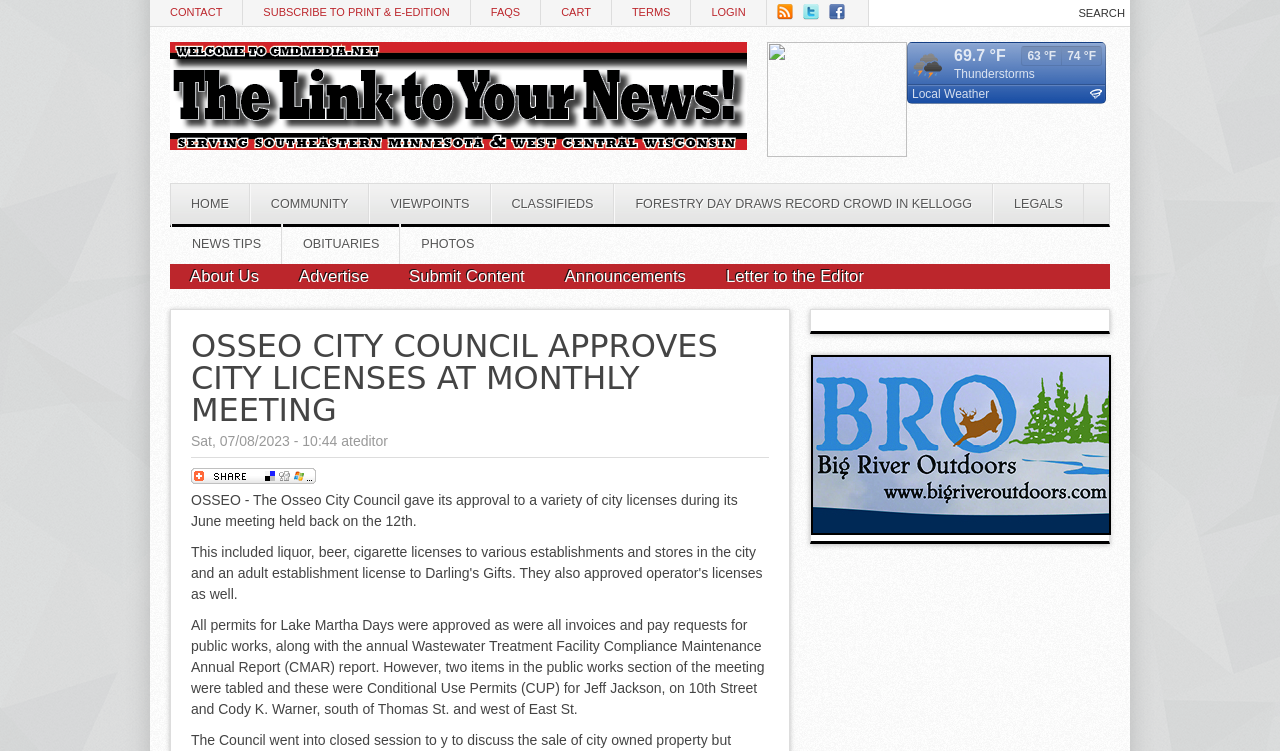Please determine the bounding box coordinates of the area that needs to be clicked to complete this task: 'View 'Resolution A018''. The coordinates must be four float numbers between 0 and 1, formatted as [left, top, right, bottom].

None